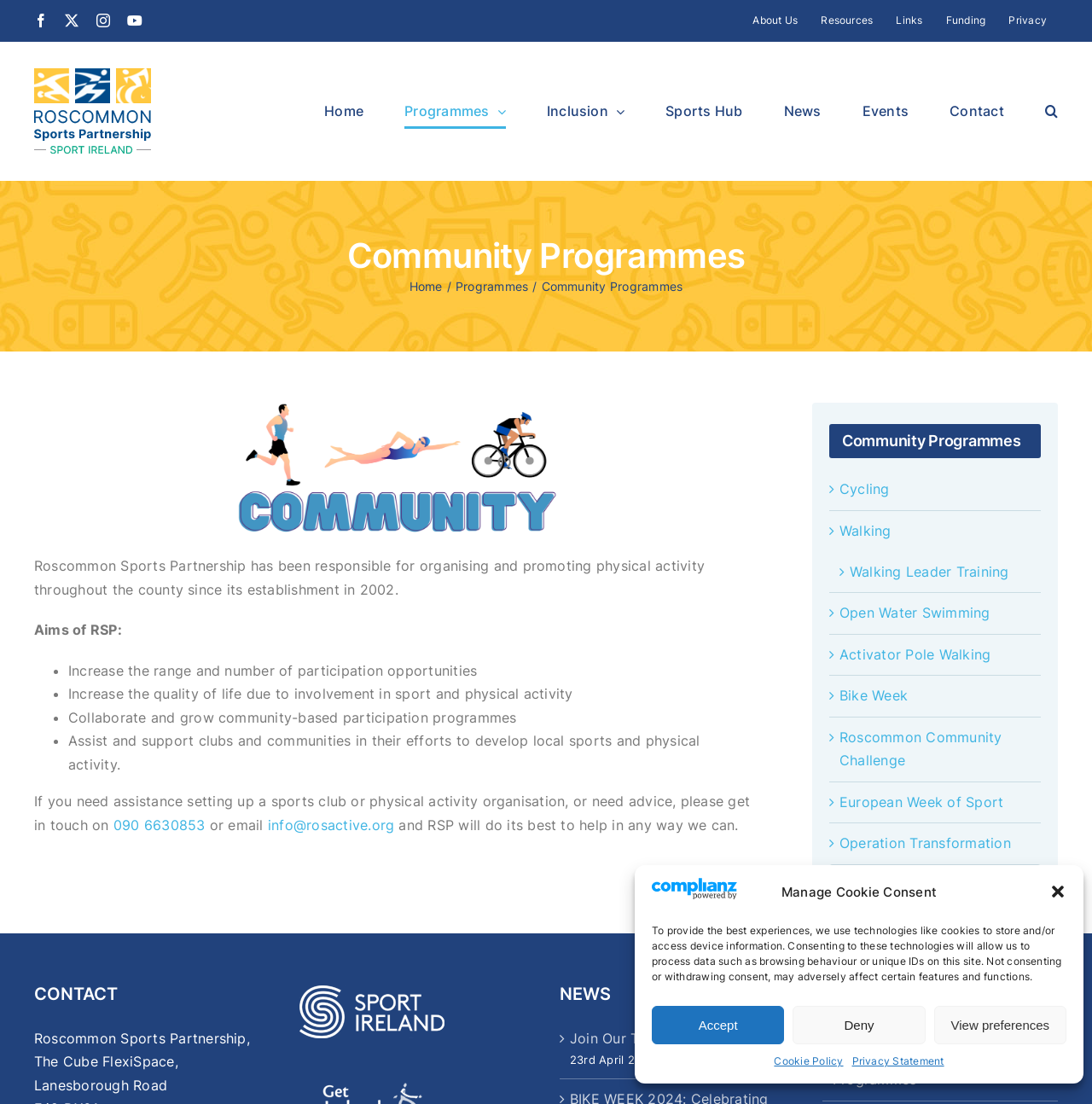Determine the coordinates of the bounding box for the clickable area needed to execute this instruction: "Learn about the European Week of Sport".

[0.769, 0.718, 0.919, 0.734]